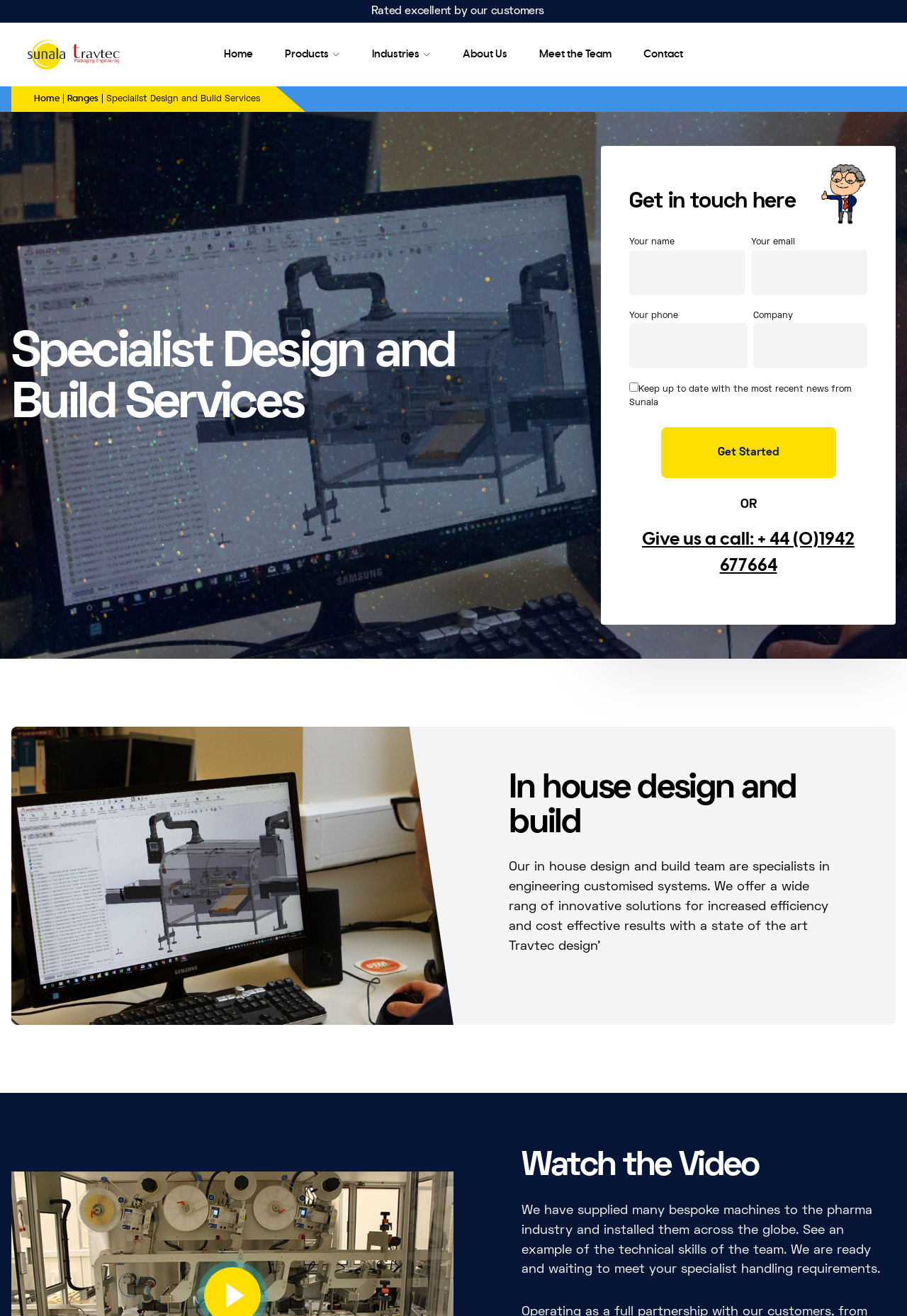What is the topic of the webpage?
Based on the image, give a concise answer in the form of a single word or short phrase.

Specialist Design and Build Services